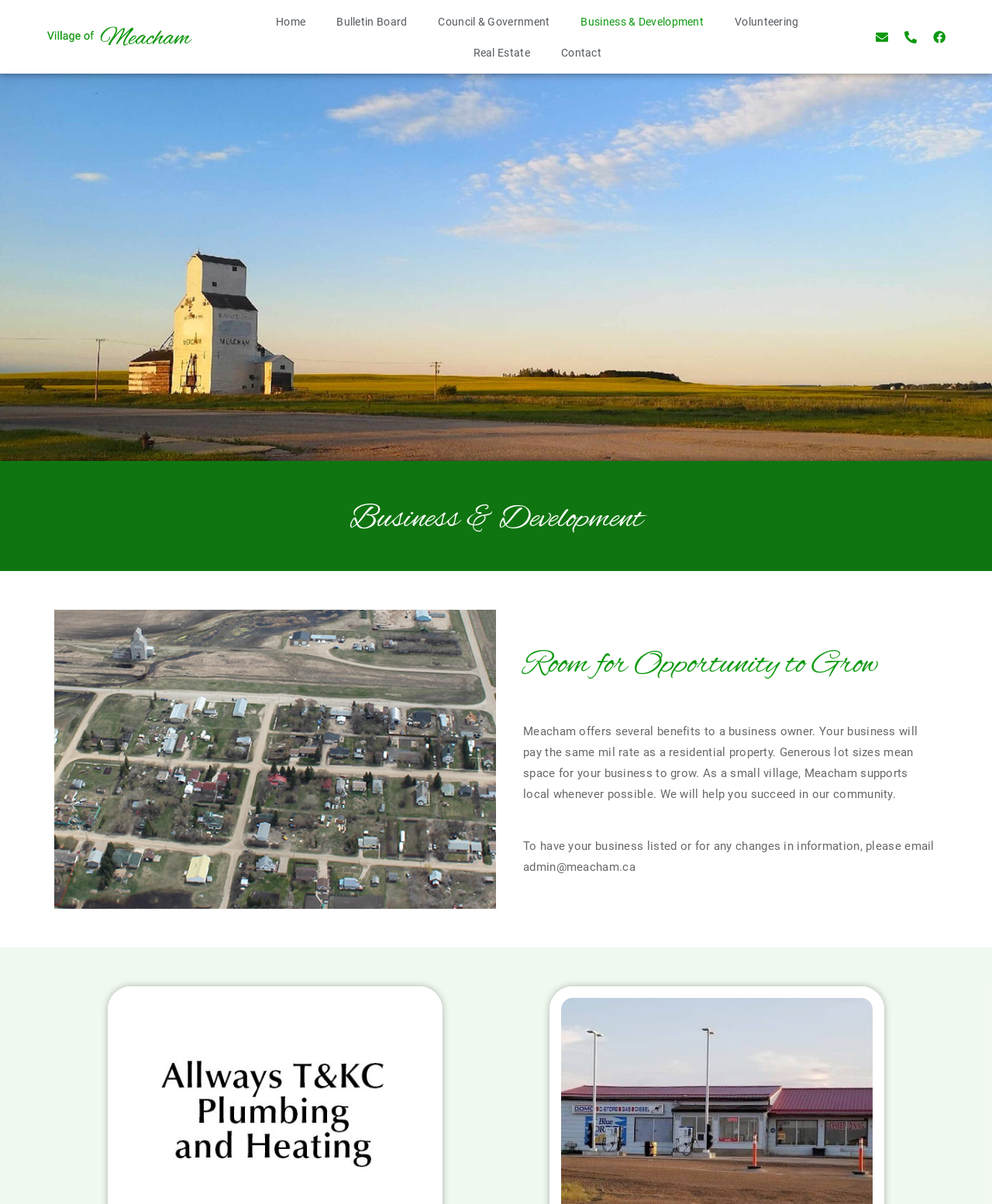Can you show the bounding box coordinates of the region to click on to complete the task described in the instruction: "email admin"?

[0.527, 0.714, 0.64, 0.726]